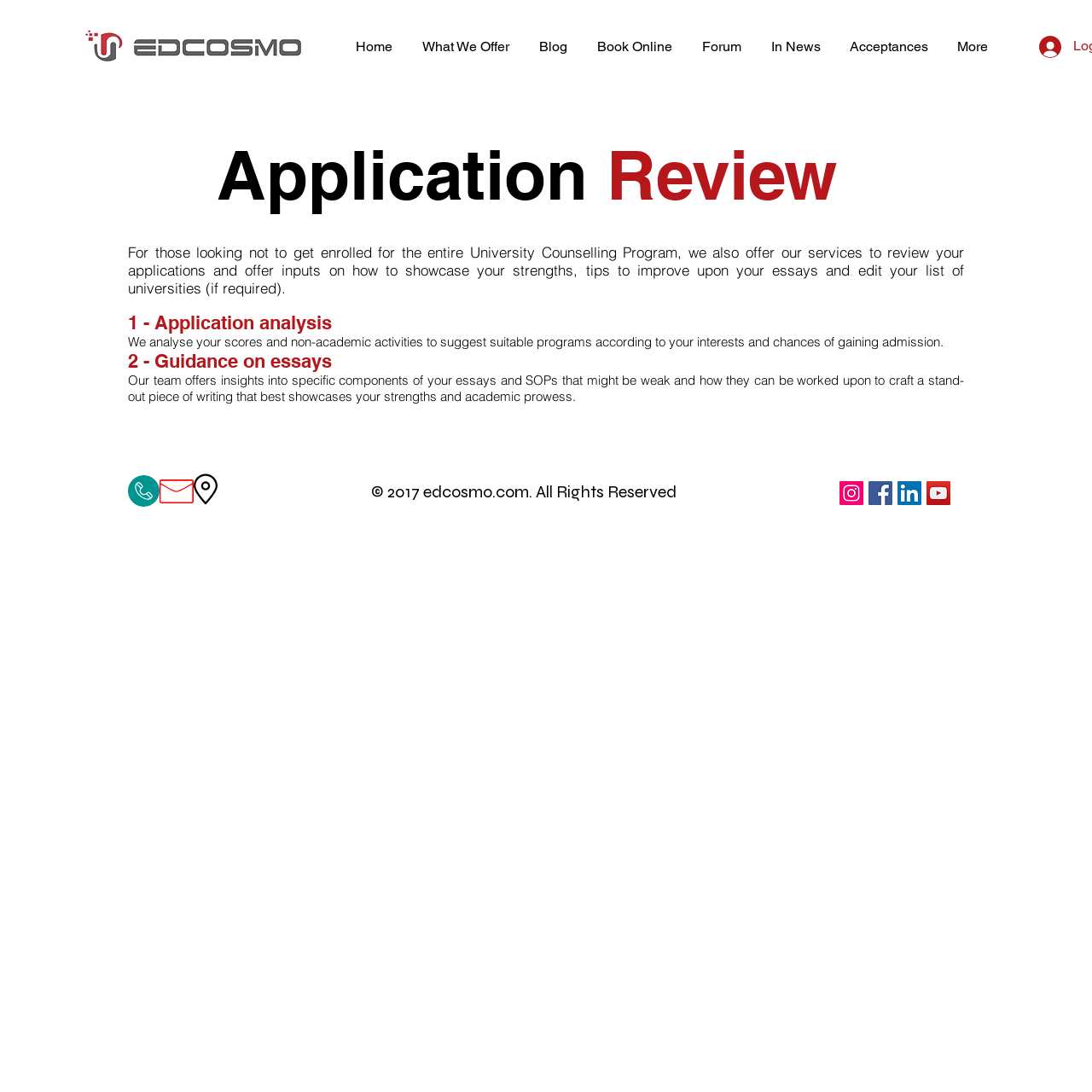Please identify the bounding box coordinates for the region that you need to click to follow this instruction: "Click the 'Home' link".

[0.312, 0.023, 0.373, 0.062]